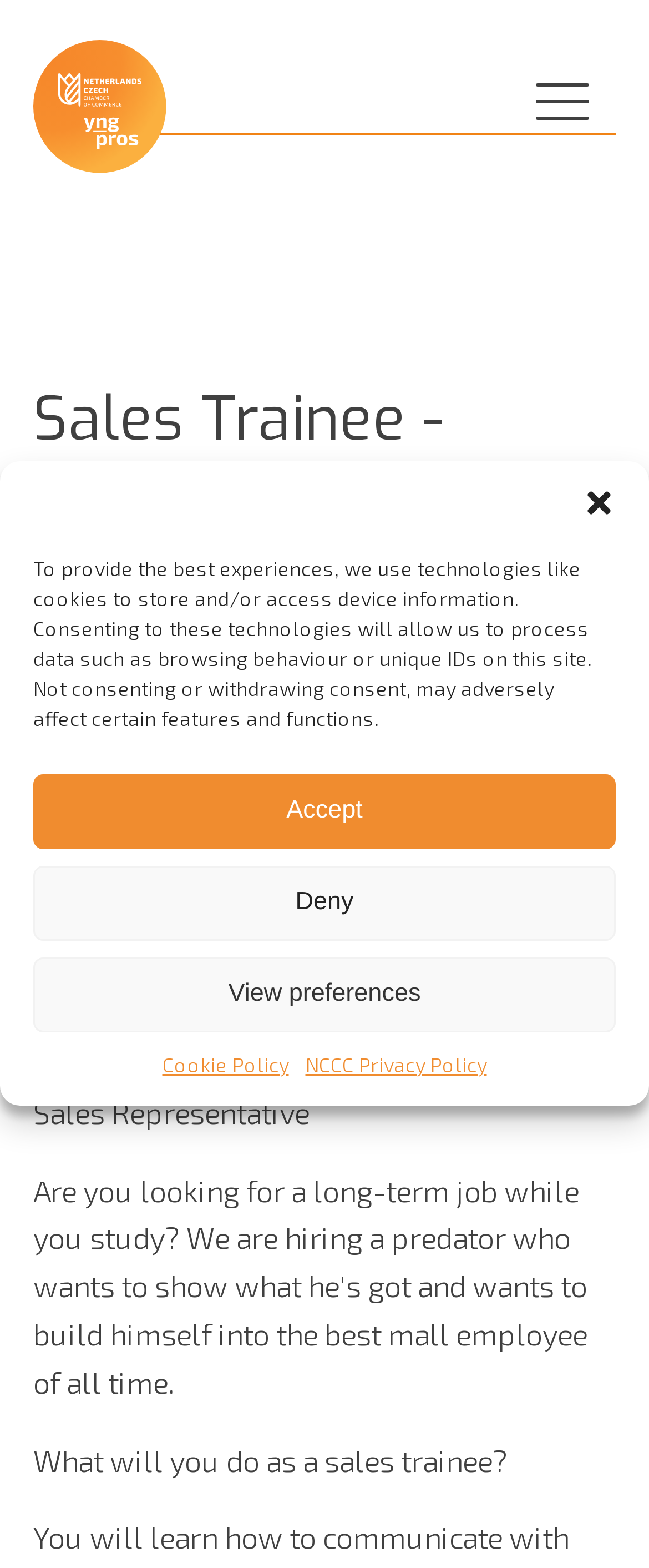Using the element description: "Accept", determine the bounding box coordinates. The coordinates should be in the format [left, top, right, bottom], with values between 0 and 1.

[0.051, 0.494, 0.949, 0.541]